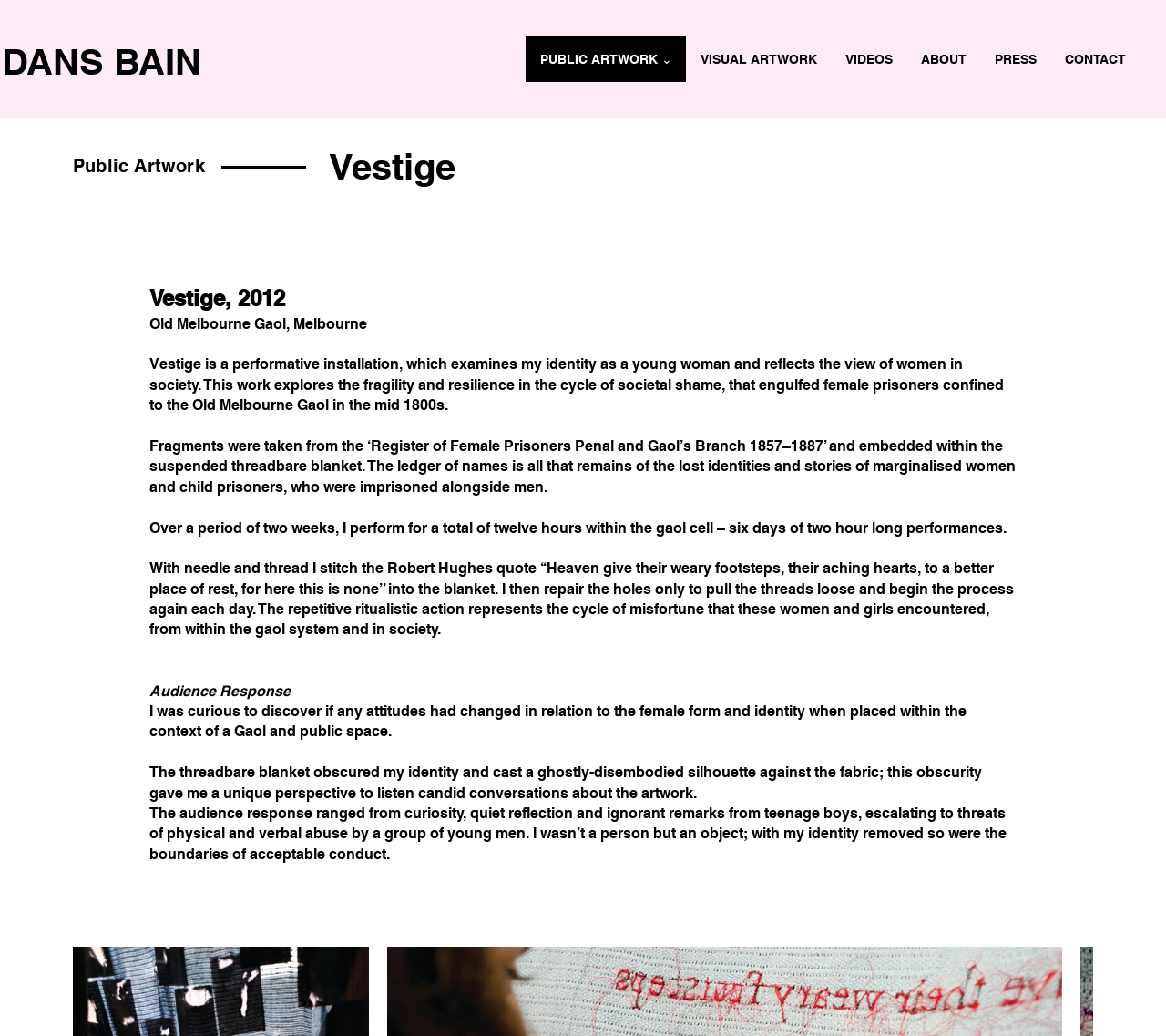Please find the bounding box for the following UI element description. Provide the coordinates in (top-left x, top-left y, bottom-right x, bottom-right y) format, with values between 0 and 1: DANS BAIN

[0.002, 0.039, 0.173, 0.08]